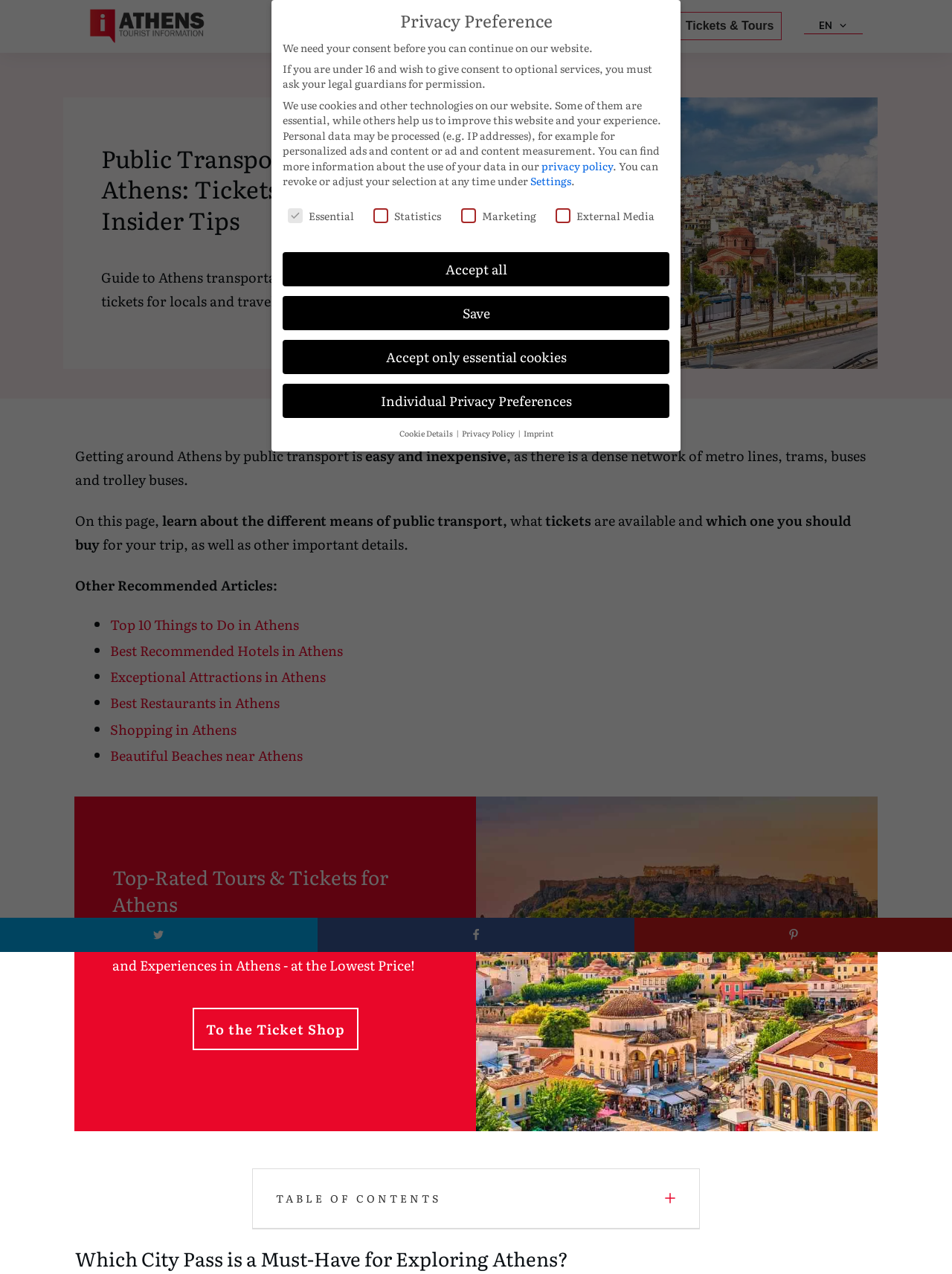Reply to the question below using a single word or brief phrase:
How many links are there in the 'Other Recommended Articles' section?

5